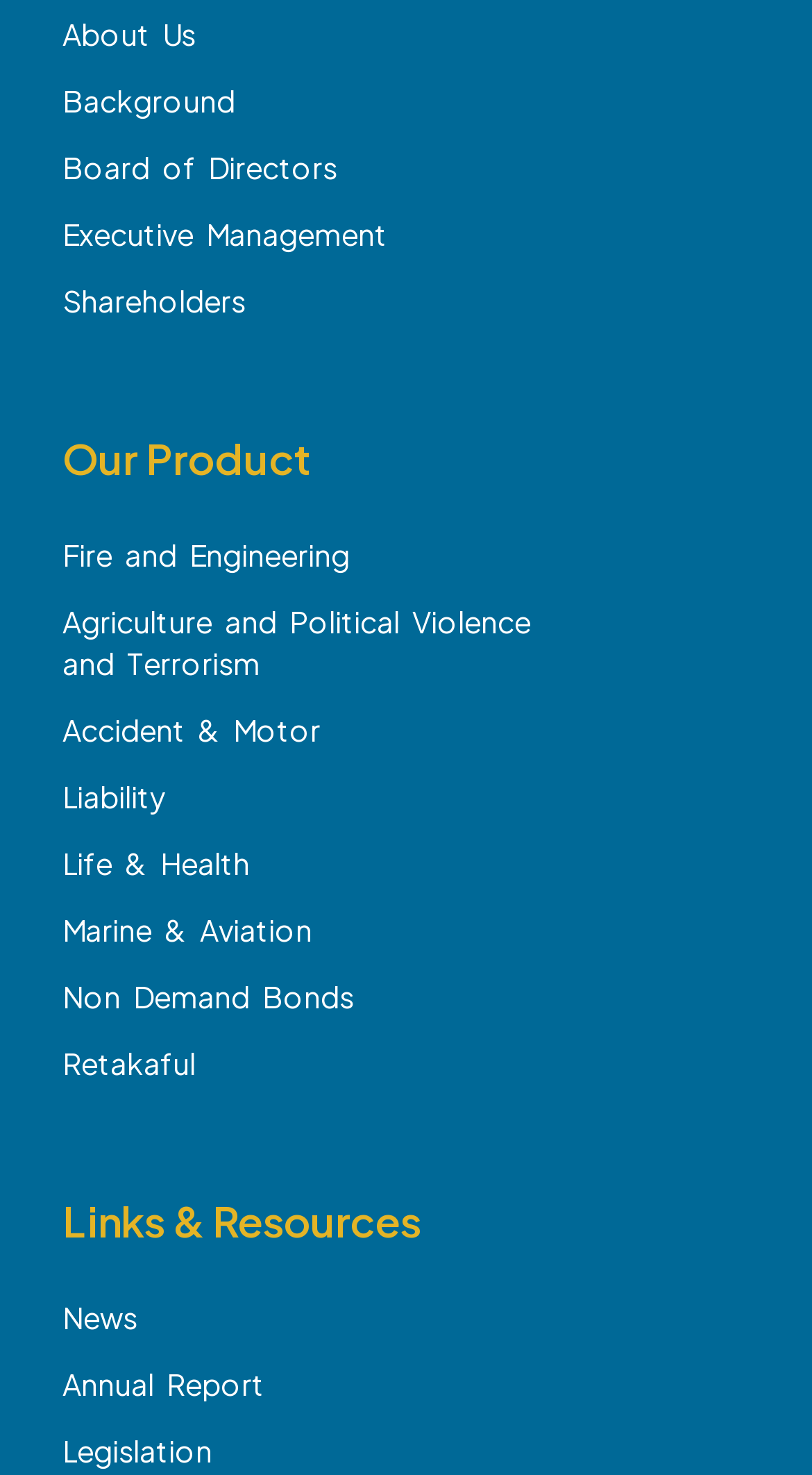Please specify the coordinates of the bounding box for the element that should be clicked to carry out this instruction: "Learn about Executive Management". The coordinates must be four float numbers between 0 and 1, formatted as [left, top, right, bottom].

[0.077, 0.135, 0.667, 0.18]